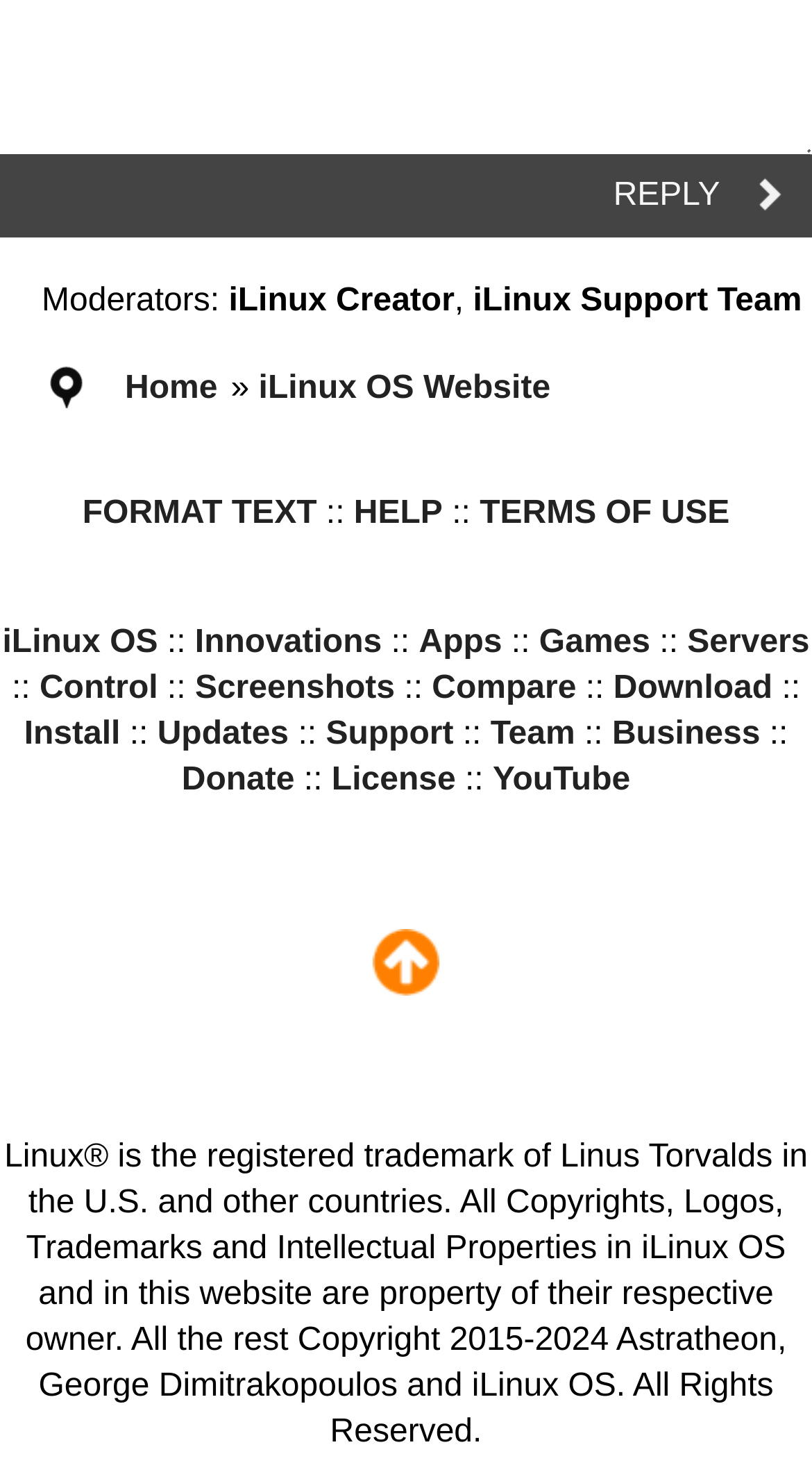Can you find the bounding box coordinates for the element that needs to be clicked to execute this instruction: "View the iLinux OS Website"? The coordinates should be given as four float numbers between 0 and 1, i.e., [left, top, right, bottom].

[0.318, 0.253, 0.678, 0.277]